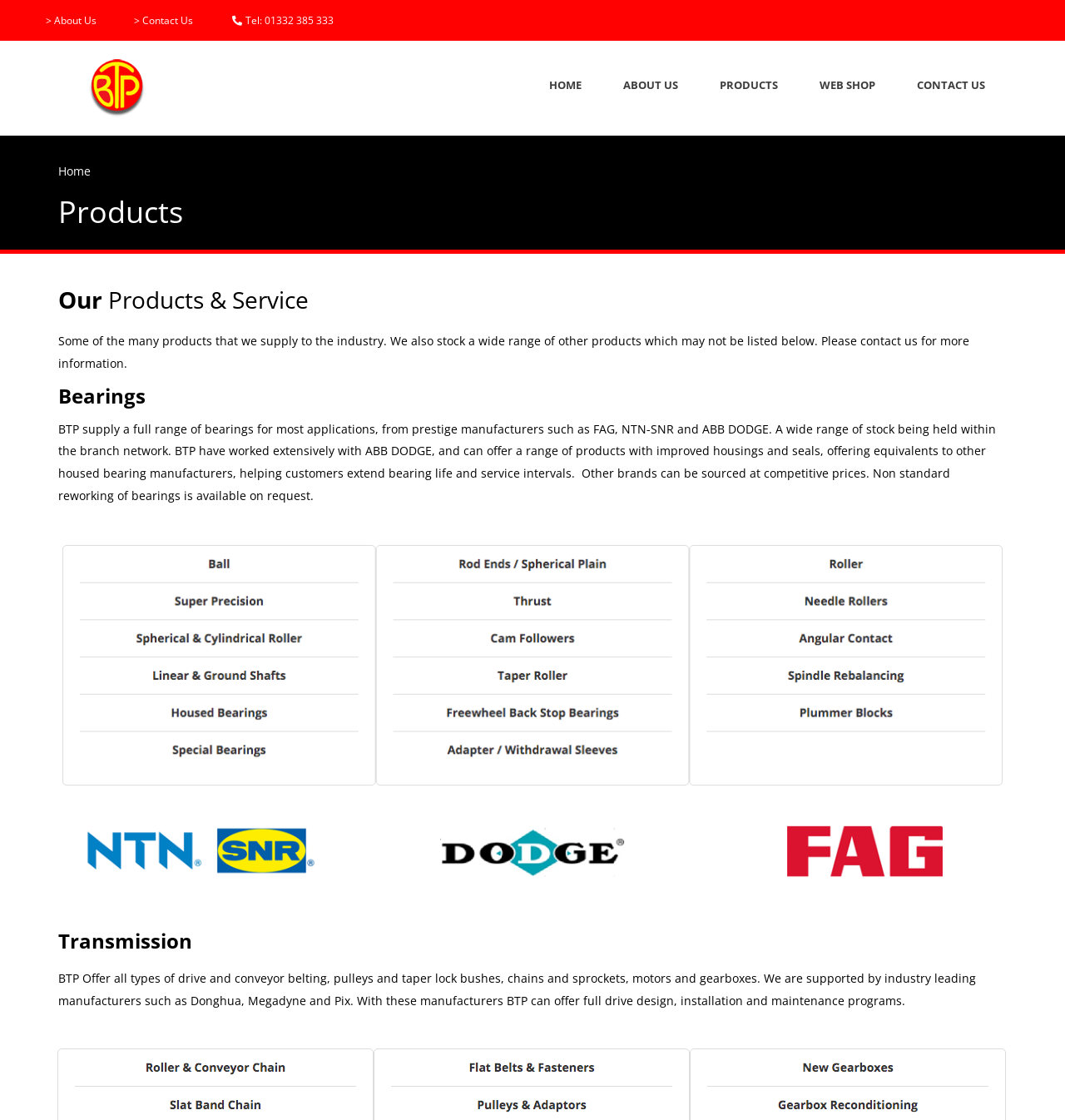Locate the bounding box coordinates of the UI element described by: "PRODUCTS". The bounding box coordinates should consist of four float numbers between 0 and 1, i.e., [left, top, right, bottom].

[0.656, 0.059, 0.75, 0.094]